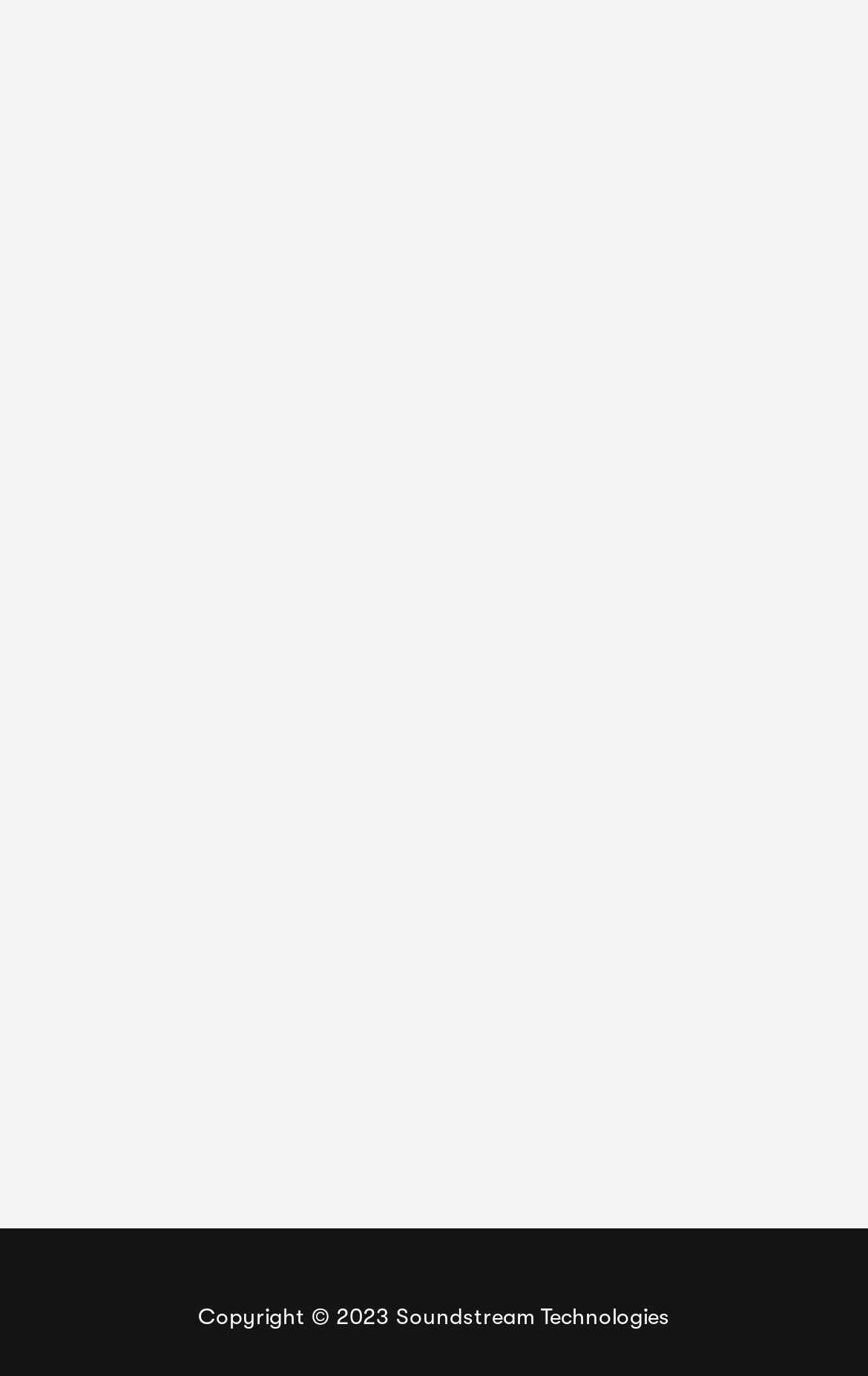Find the bounding box coordinates for the area that should be clicked to accomplish the instruction: "Visit Digital Catalogs".

[0.351, 0.176, 0.649, 0.205]